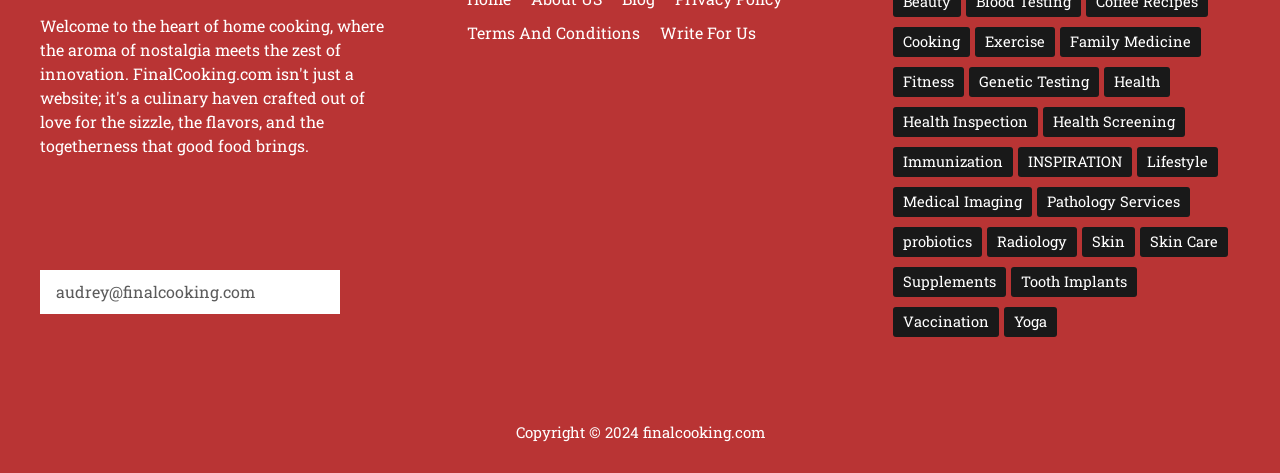Locate the bounding box coordinates of the clickable part needed for the task: "Read about health inspection".

[0.698, 0.226, 0.811, 0.289]